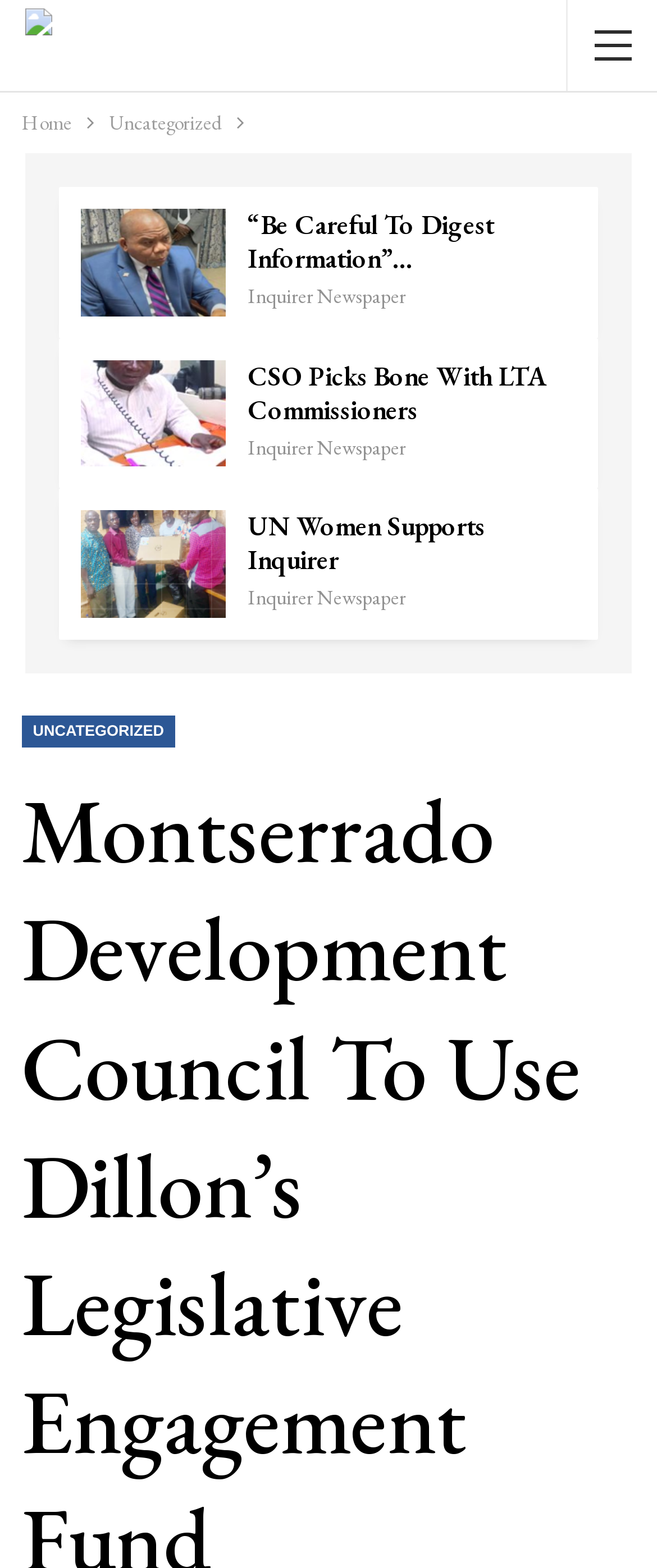Please identify the bounding box coordinates of the region to click in order to complete the task: "go to home page". The coordinates must be four float numbers between 0 and 1, specified as [left, top, right, bottom].

[0.032, 0.067, 0.109, 0.09]